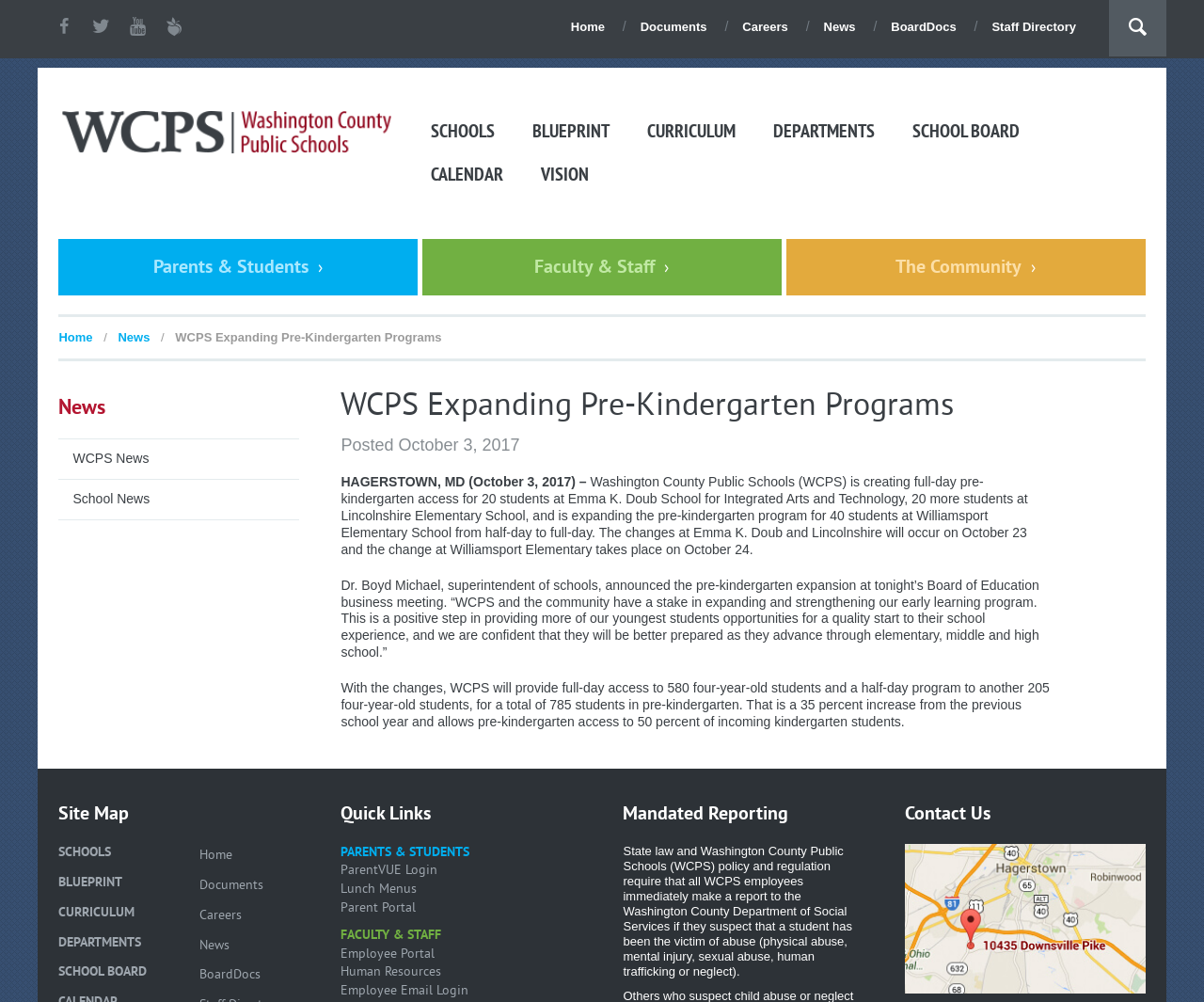Can you pinpoint the bounding box coordinates for the clickable element required for this instruction: "Search"? The coordinates should be four float numbers between 0 and 1, i.e., [left, top, right, bottom].

[0.937, 0.055, 0.971, 0.07]